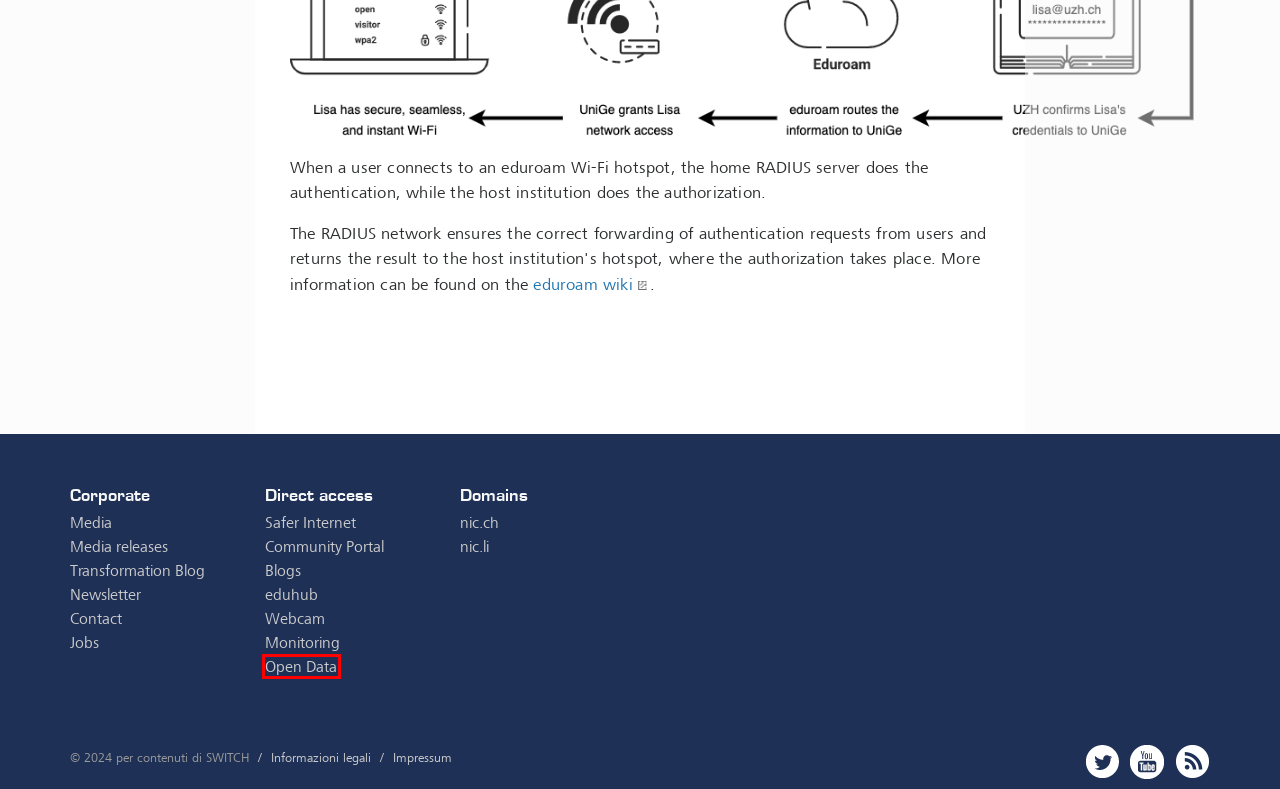Given a screenshot of a webpage with a red bounding box around an element, choose the most appropriate webpage description for the new page displayed after clicking the element within the bounding box. Here are the candidates:
A. Internet Domains
B. eduroam in a nutshell (BEGINNER) - 'How to....' eduroam - GÉANT federated confluence
C. Switch Transformation EN
D. Open Data - Community Portal - SWITCH
E. NIC Liechtenstein
F. Community Portal - SWITCH
G. Webcam - Network Portal - SWITCH
H. eduhub

D